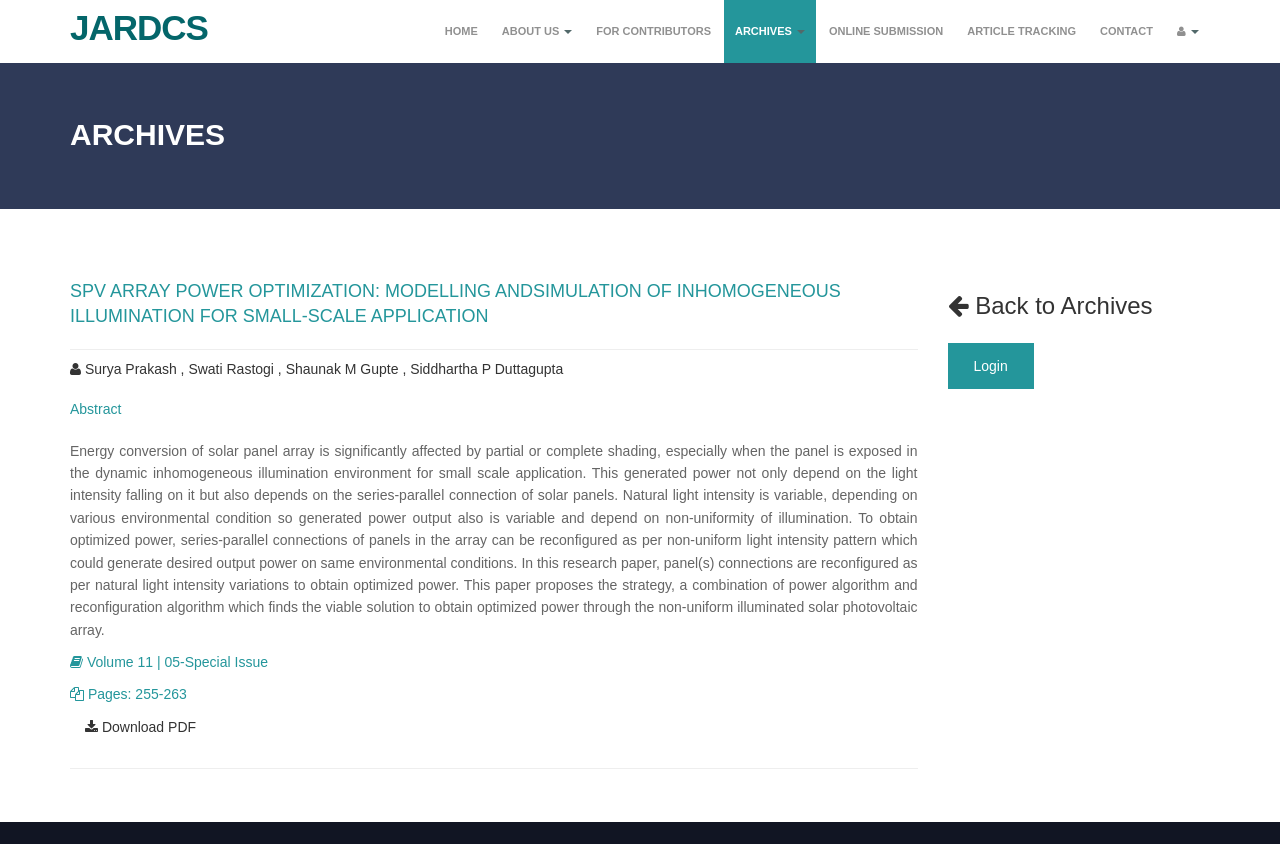Please identify the bounding box coordinates for the region that you need to click to follow this instruction: "View Archives".

[0.045, 0.134, 0.945, 0.185]